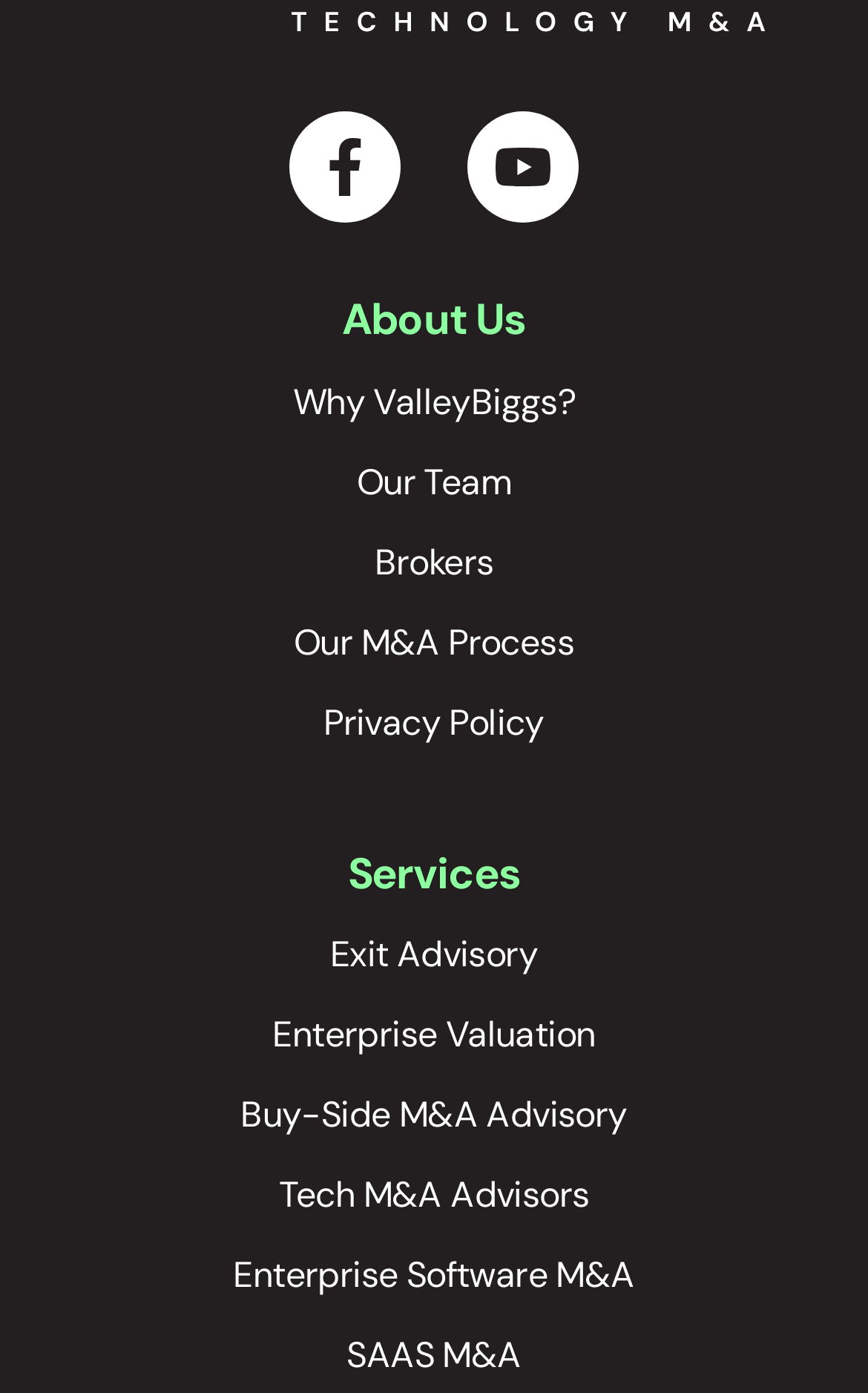Locate the bounding box coordinates of the element I should click to achieve the following instruction: "explore why choose ValleyBiggs".

[0.337, 0.271, 0.663, 0.305]